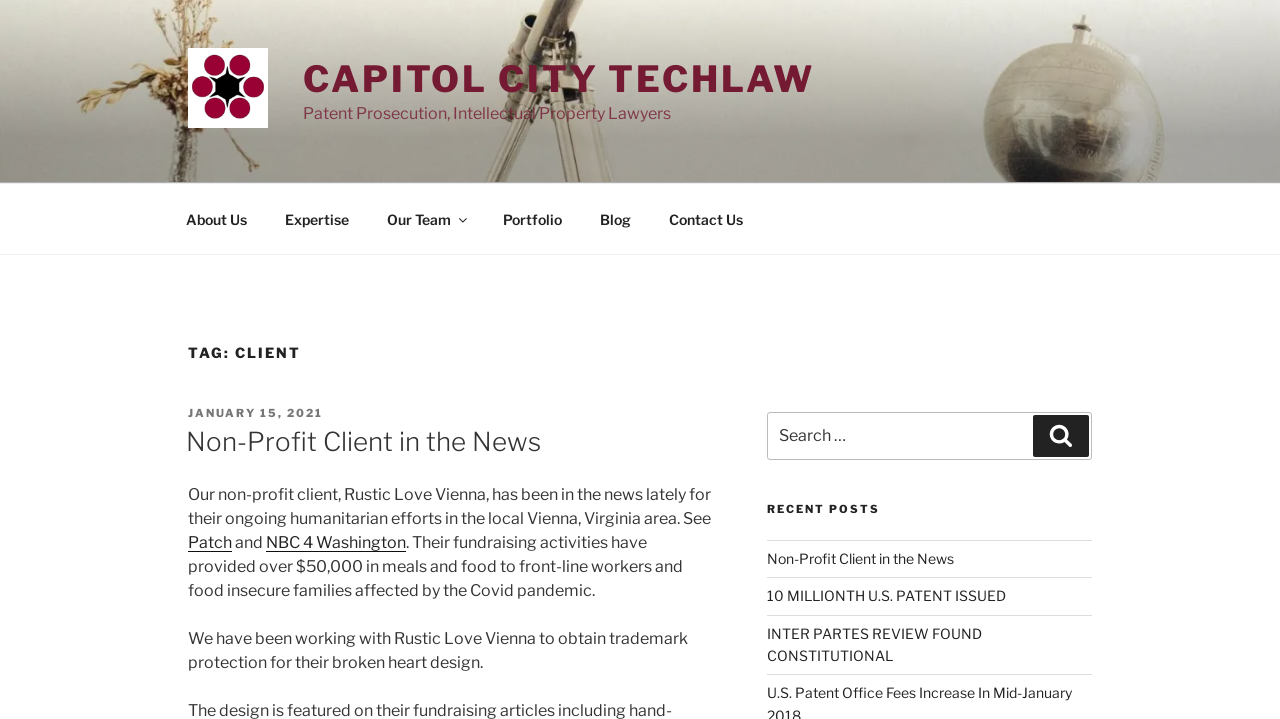Can you specify the bounding box coordinates for the region that should be clicked to fulfill this instruction: "Learn more about Non-Profit Client in the News".

[0.147, 0.59, 0.556, 0.641]